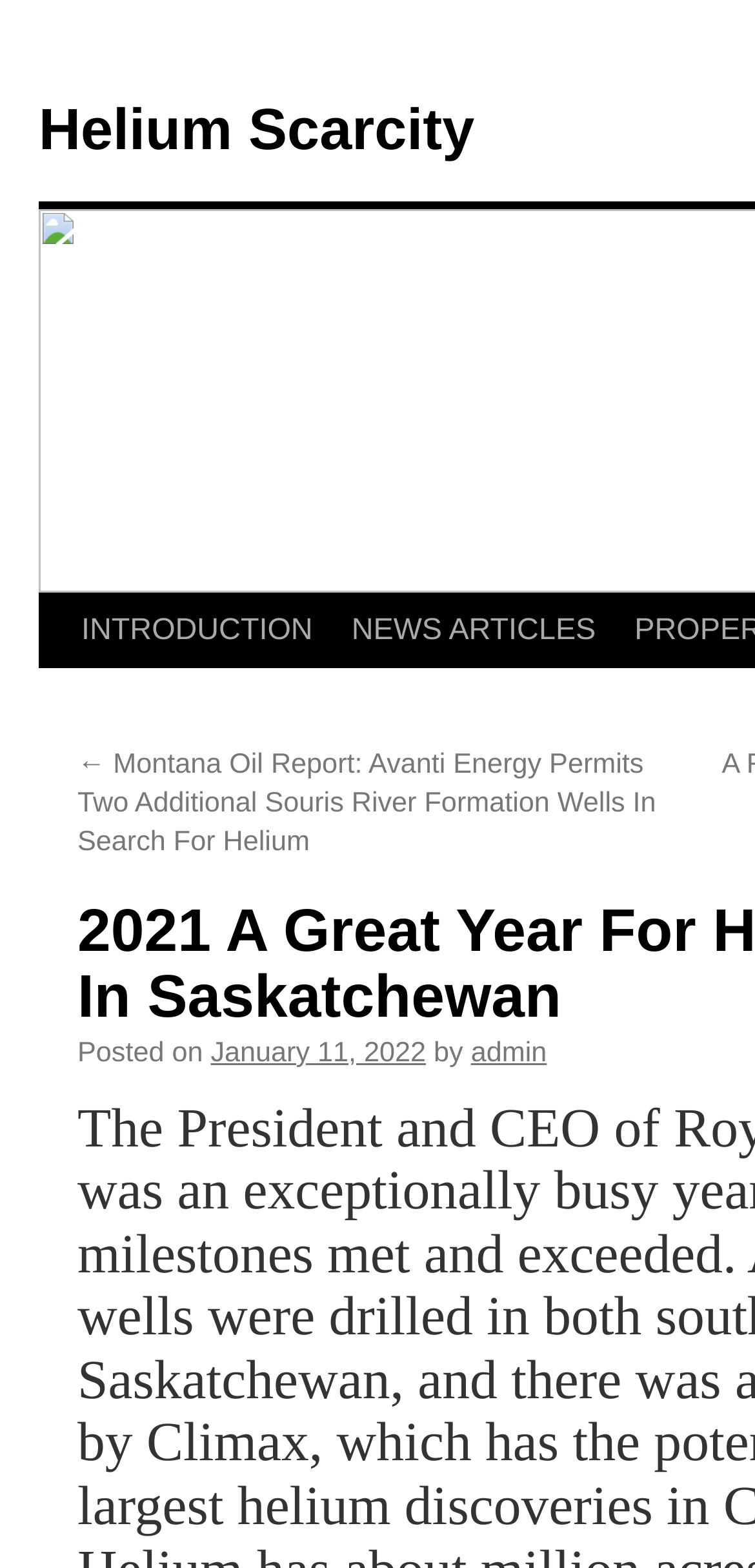When was the news article posted?
Please answer the question with a detailed response using the information from the screenshot.

I inferred this answer by looking at the link 'January 11, 2022' next to the 'Posted on' text, which suggests that the news article was posted on that date.